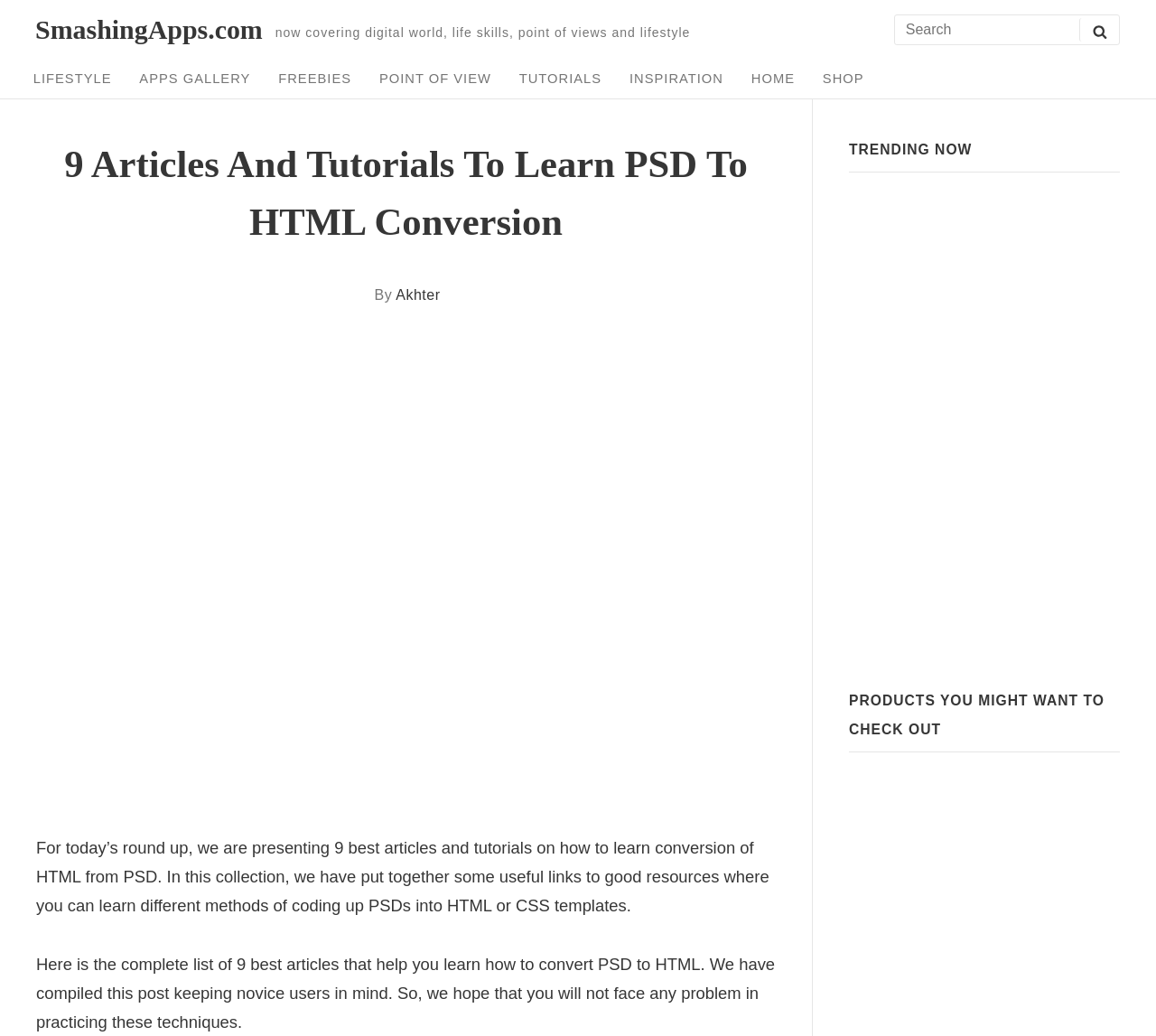Identify the bounding box coordinates necessary to click and complete the given instruction: "Check out the 'Apple 2022 MacBook Air Laptop with M2 chip 13.6-inch Liquid Retina Display' product".

[0.734, 0.756, 0.785, 0.799]